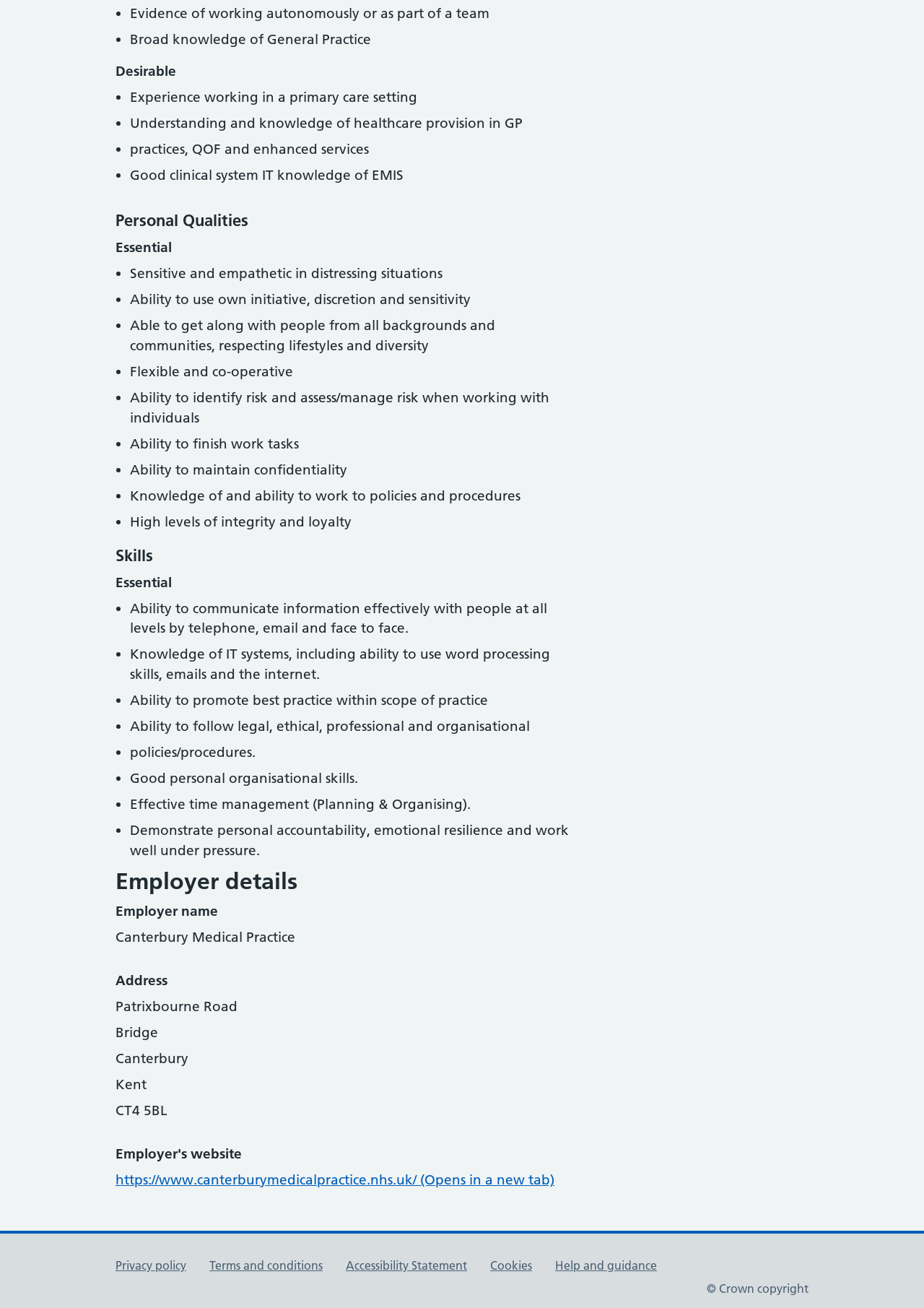Refer to the image and provide an in-depth answer to the question: 
What is the desirable quality in a primary care setting?

Based on the webpage, under the 'Desirable' section, one of the qualities mentioned is 'Experience working in a primary care setting', which suggests that having experience in a primary care setting is a desirable quality.